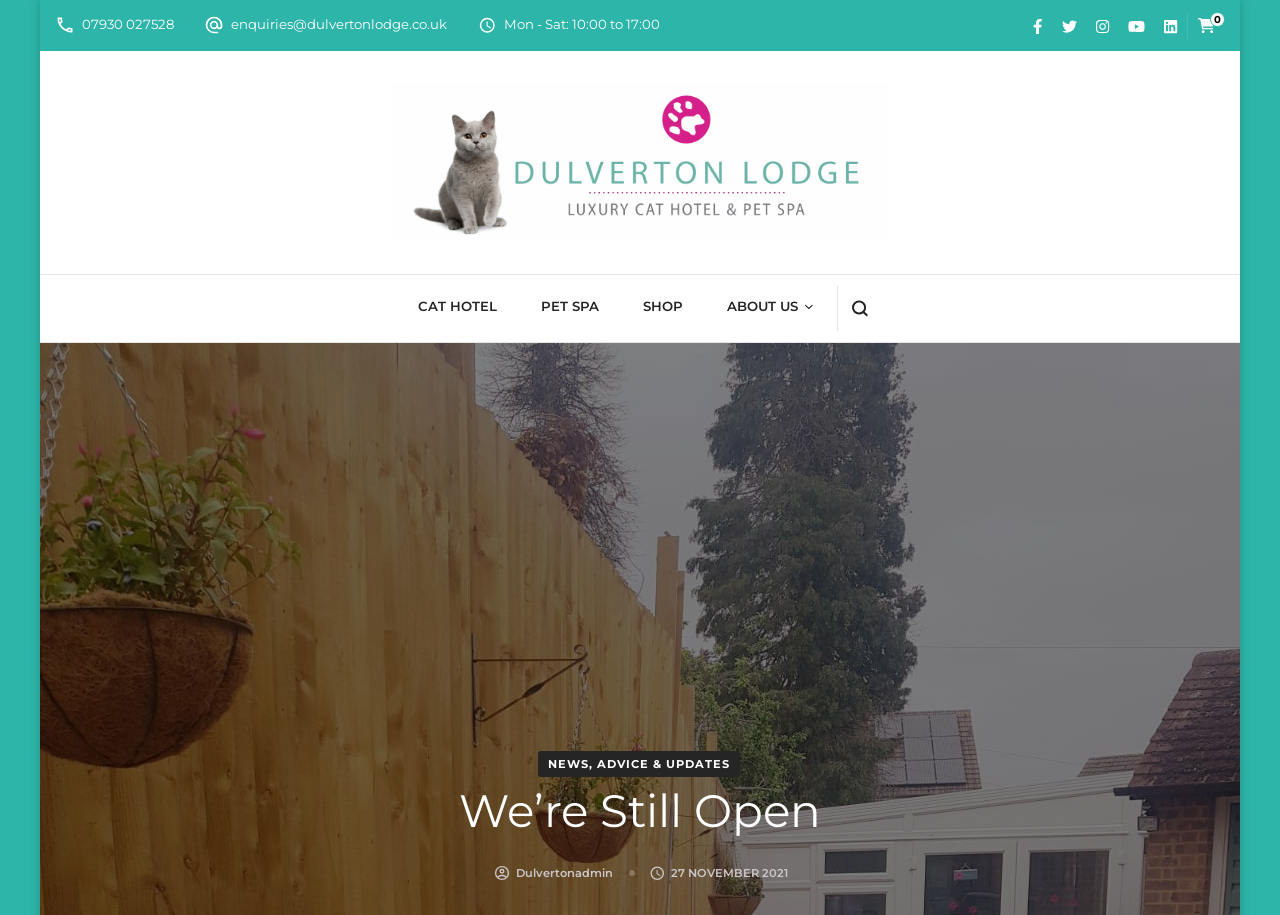Determine the bounding box coordinates of the region to click in order to accomplish the following instruction: "Send an email". Provide the coordinates as four float numbers between 0 and 1, specifically [left, top, right, bottom].

[0.18, 0.018, 0.349, 0.035]